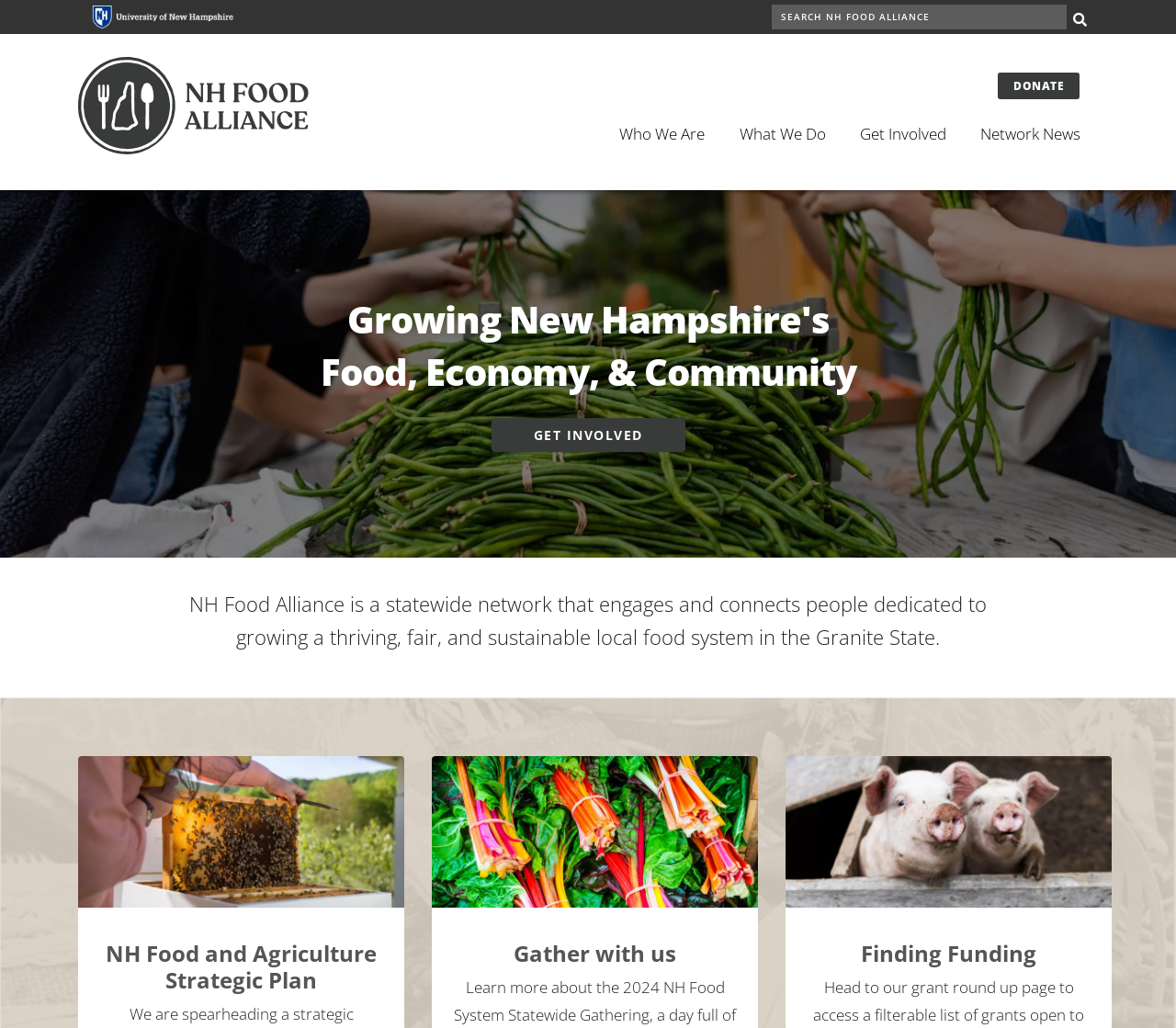What is the tone of the webpage?
Give a one-word or short phrase answer based on the image.

Informative and inviting